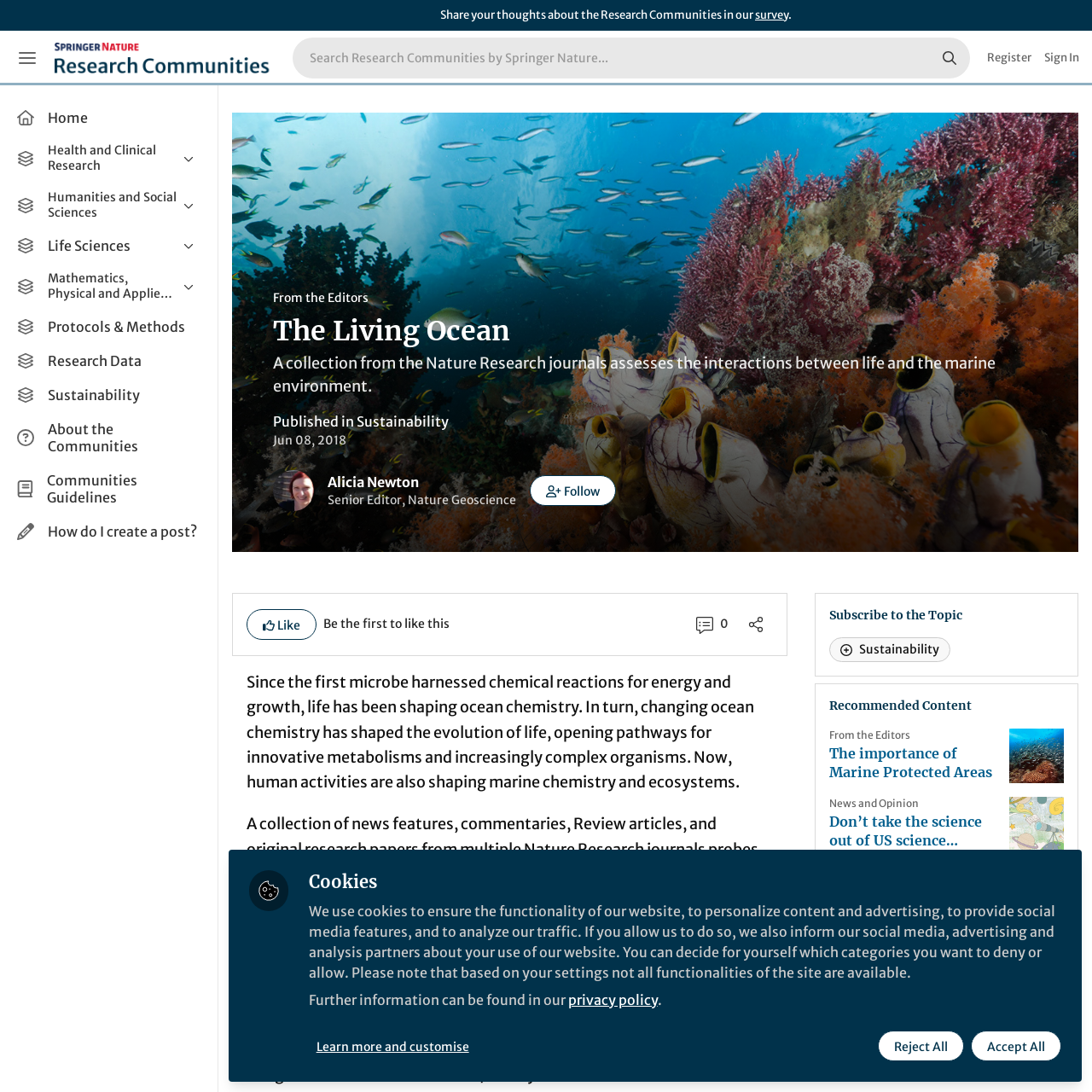What is the headline of the webpage?

Research Communities by Springer Nature